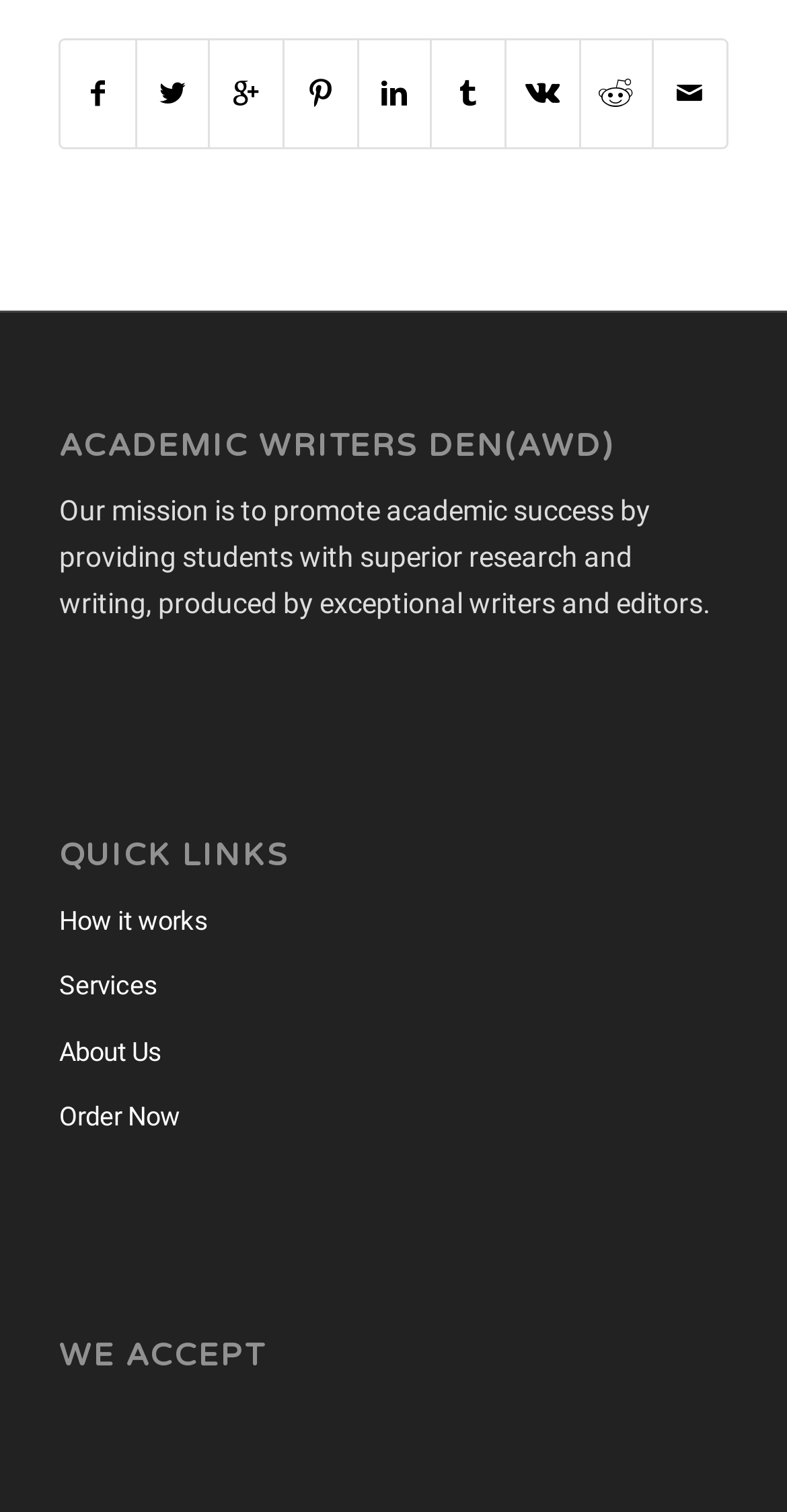Identify the bounding box coordinates of the area that should be clicked in order to complete the given instruction: "Go to 'Services'". The bounding box coordinates should be four float numbers between 0 and 1, i.e., [left, top, right, bottom].

[0.075, 0.632, 0.925, 0.675]